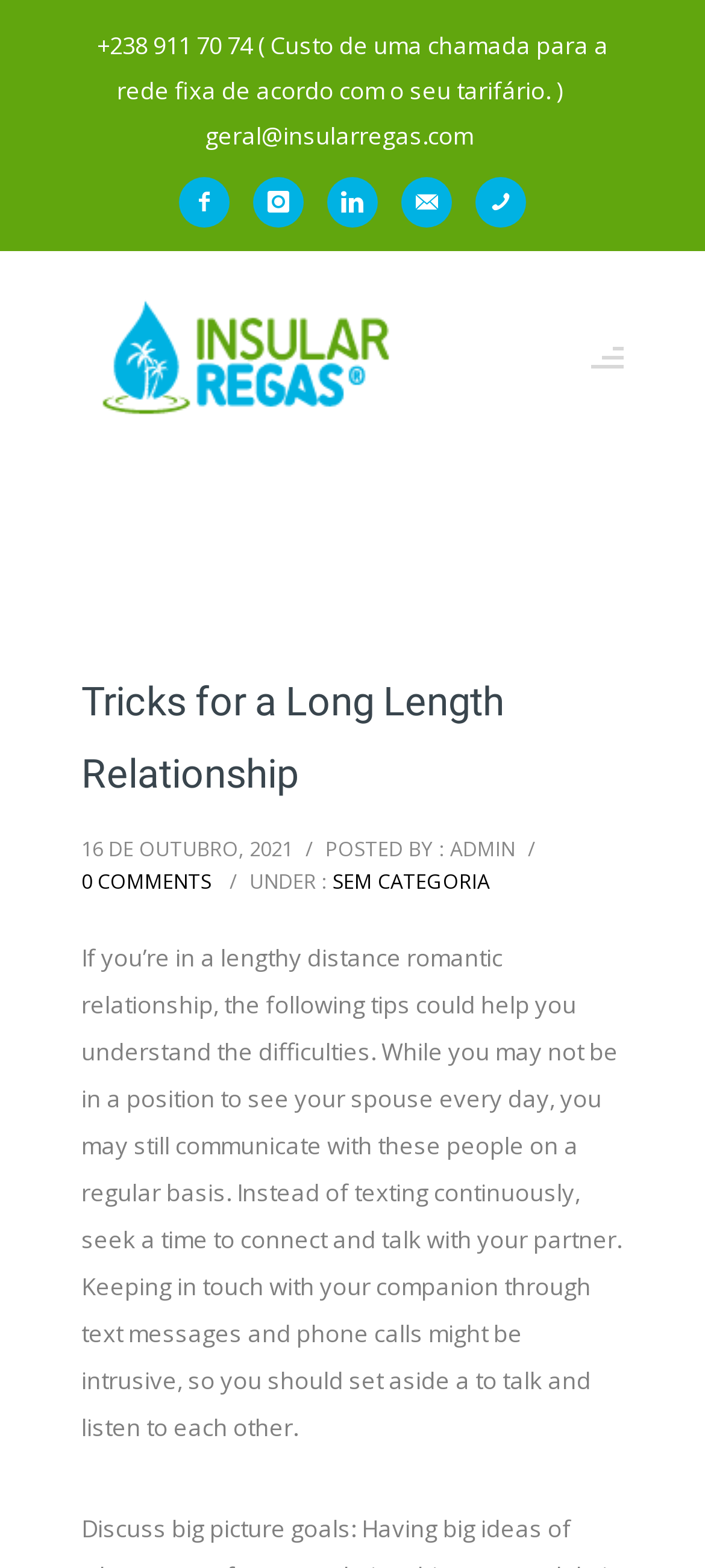Predict the bounding box of the UI element that fits this description: "aria-label="icon-linkedin"".

[0.464, 0.113, 0.562, 0.145]